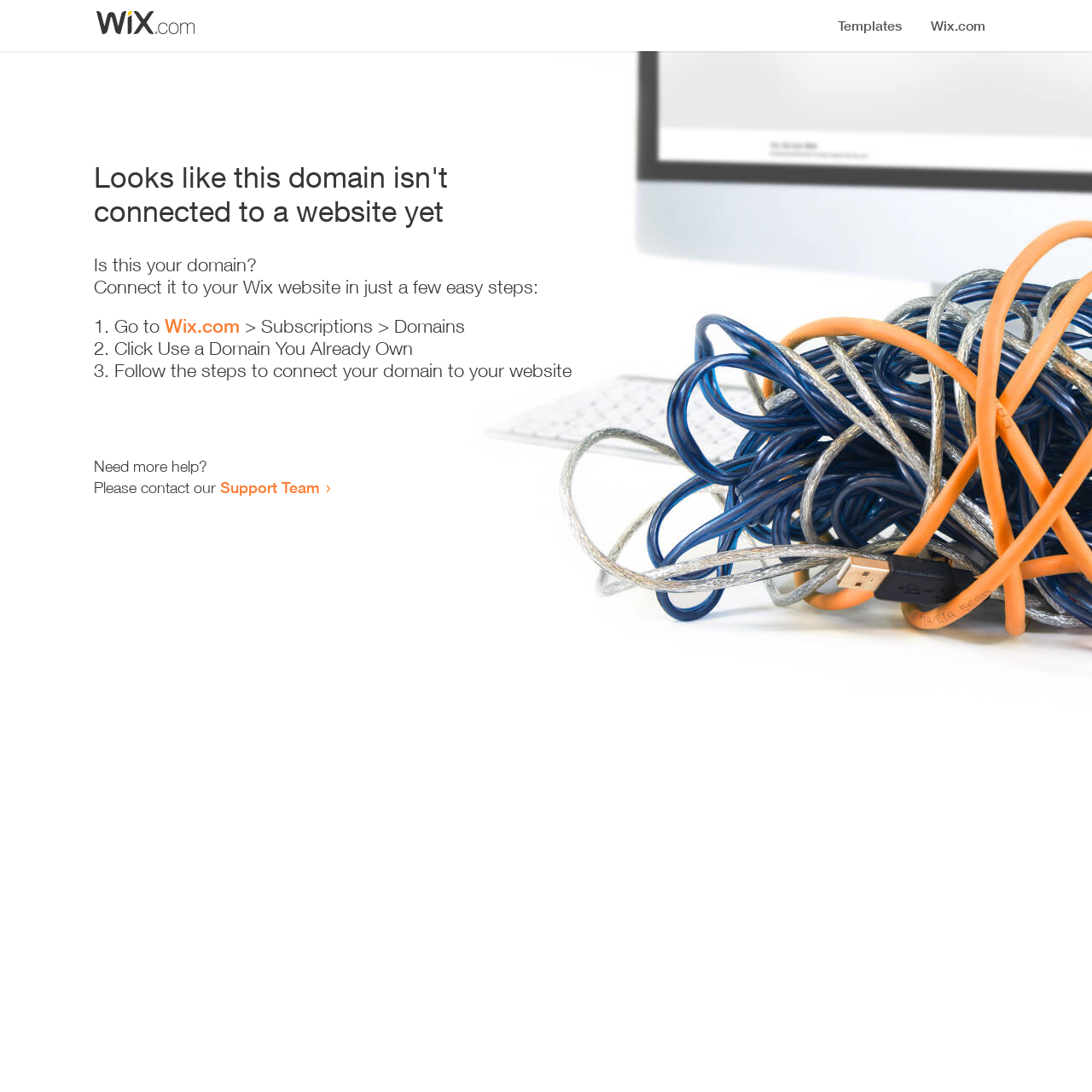Where can I get more help?
Answer the question with as much detail as possible.

The webpage provides a link to the 'Support Team' for users who need more help, which is indicated by the text 'Need more help? Please contact our Support Team'.